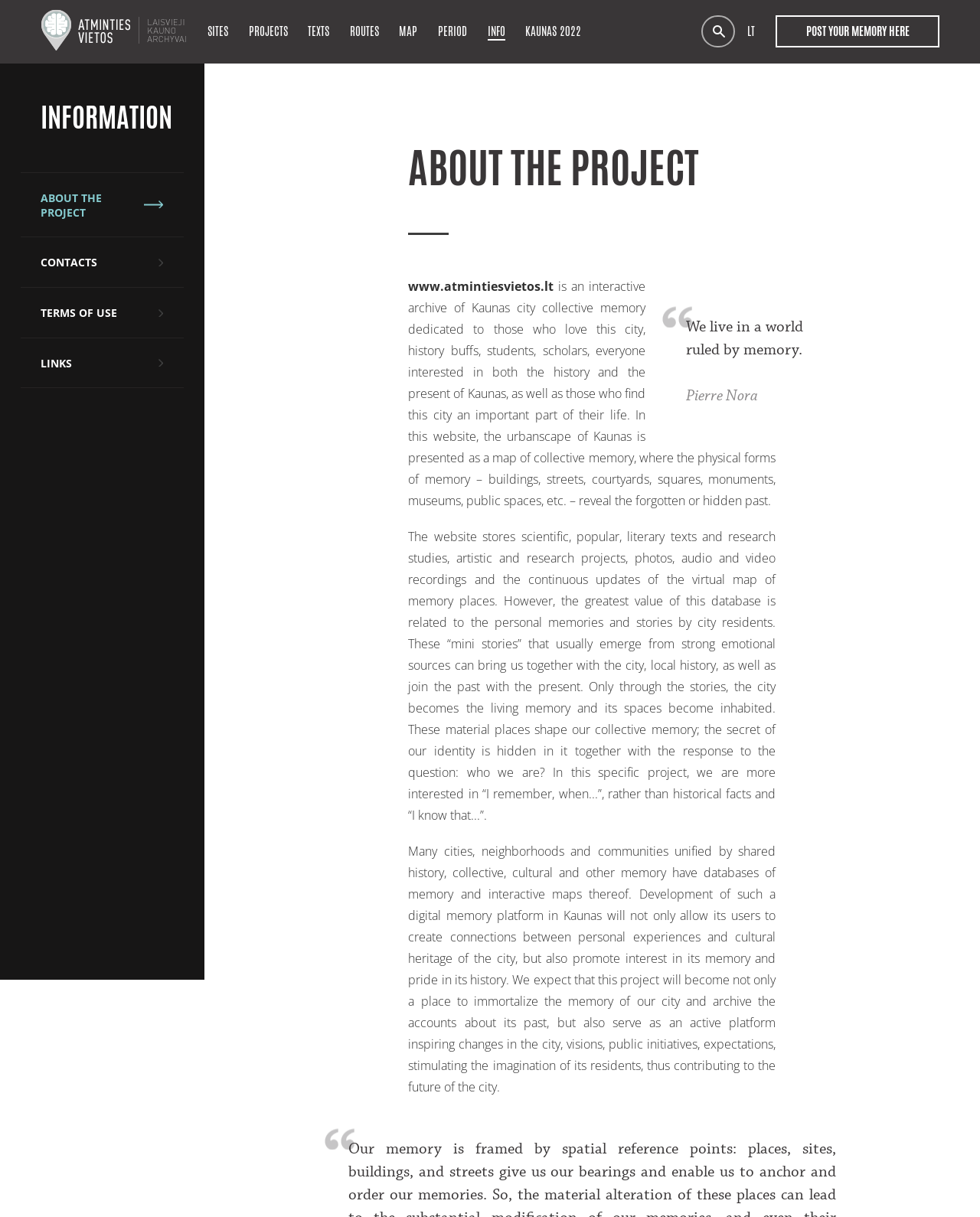Please determine the bounding box coordinates of the section I need to click to accomplish this instruction: "Explore the PROJECTS section".

[0.254, 0.019, 0.293, 0.033]